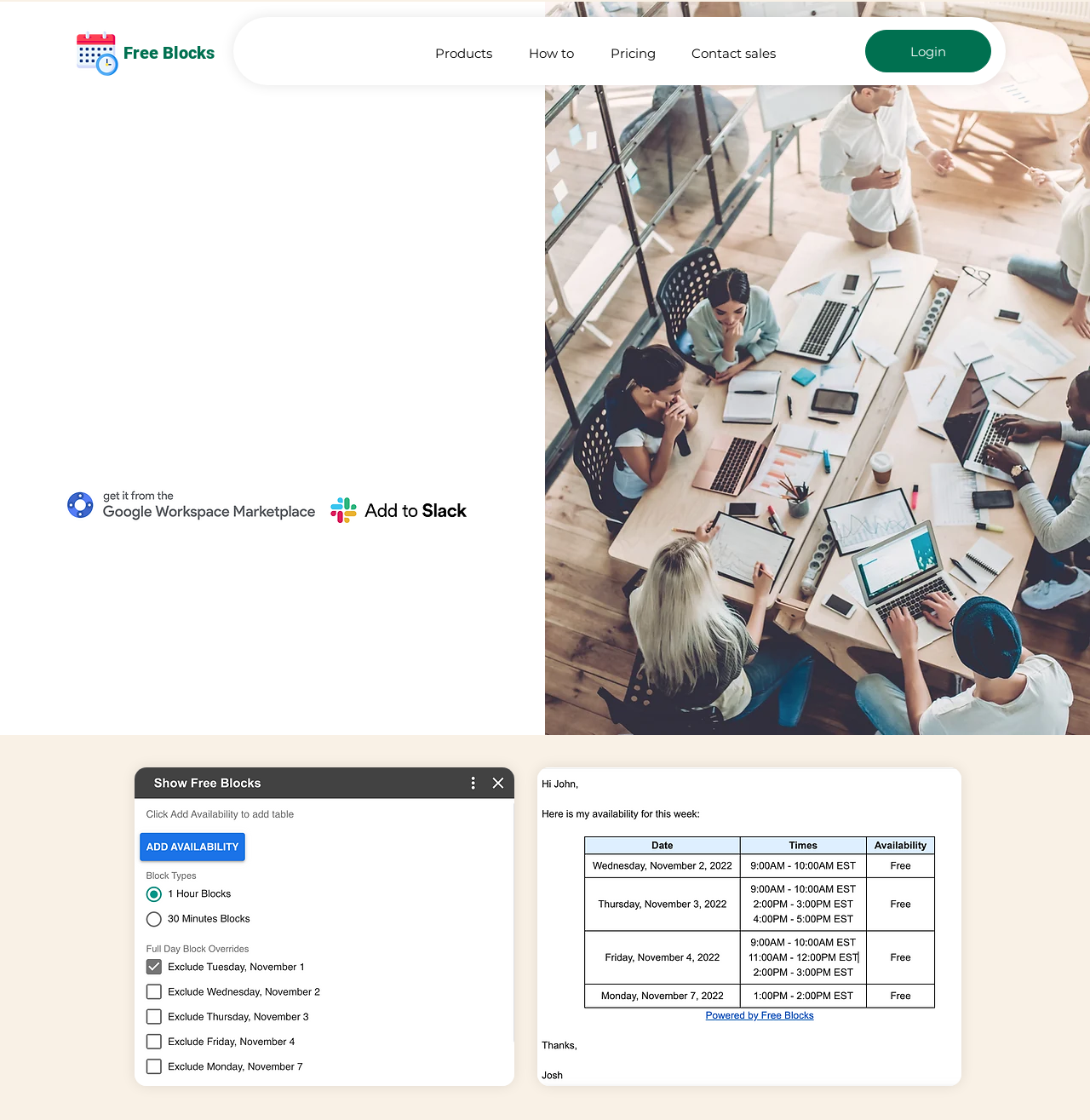Select the bounding box coordinates of the element I need to click to carry out the following instruction: "Download Free Blocks for Google Workspace".

[0.058, 0.434, 0.294, 0.468]